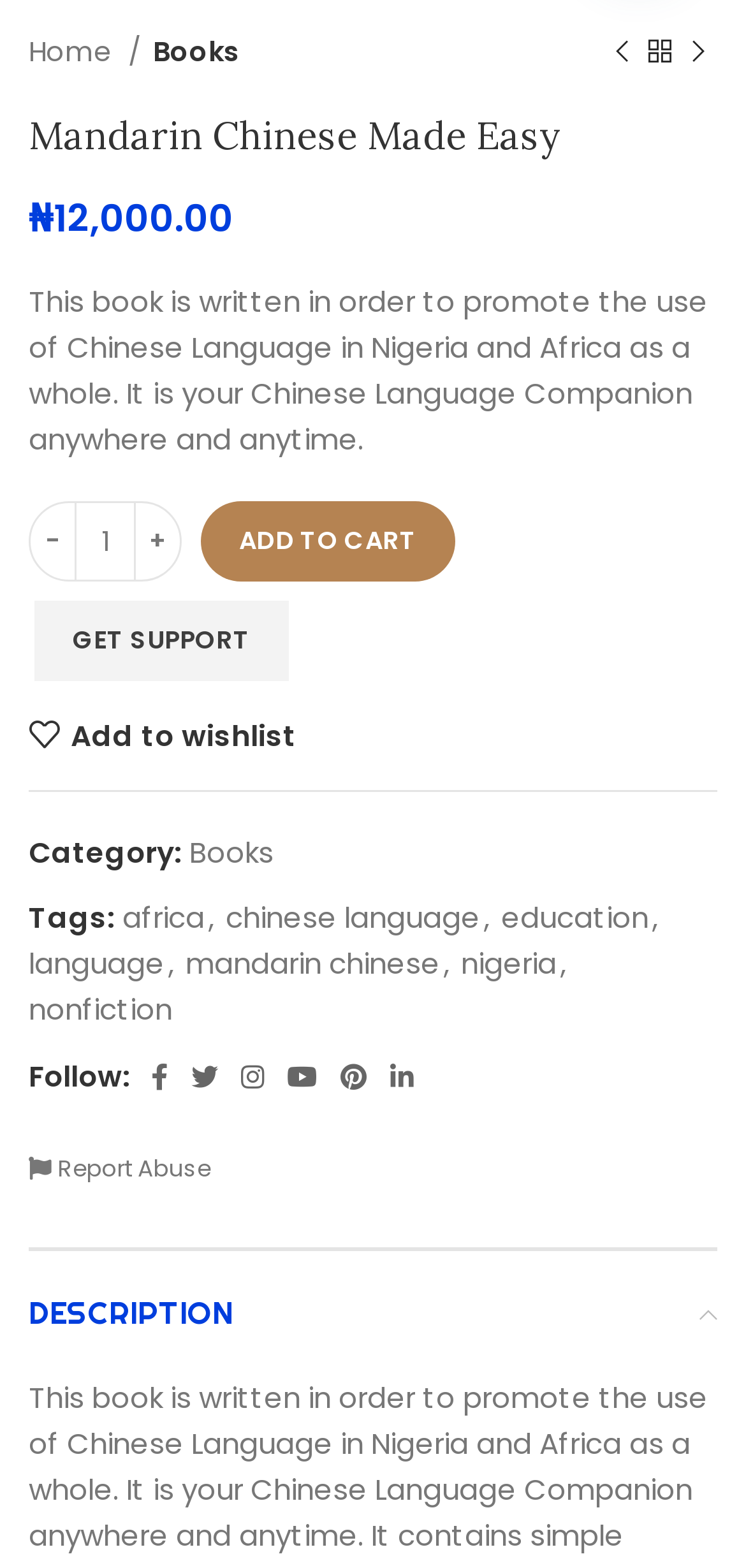Based on the element description "Back to products", predict the bounding box coordinates of the UI element.

[0.859, 0.021, 0.91, 0.046]